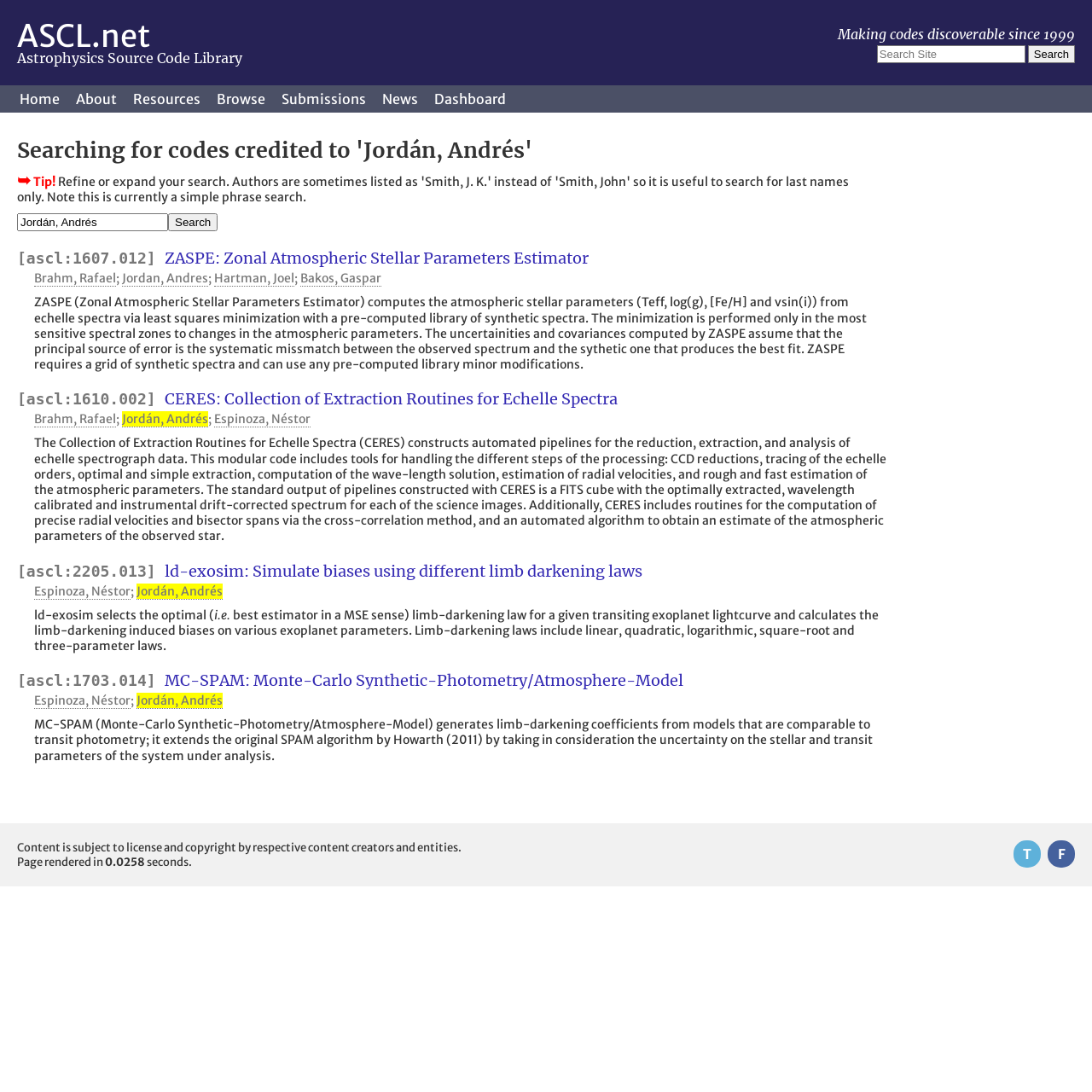Pinpoint the bounding box coordinates of the area that should be clicked to complete the following instruction: "Go to Home page". The coordinates must be given as four float numbers between 0 and 1, i.e., [left, top, right, bottom].

[0.012, 0.078, 0.061, 0.103]